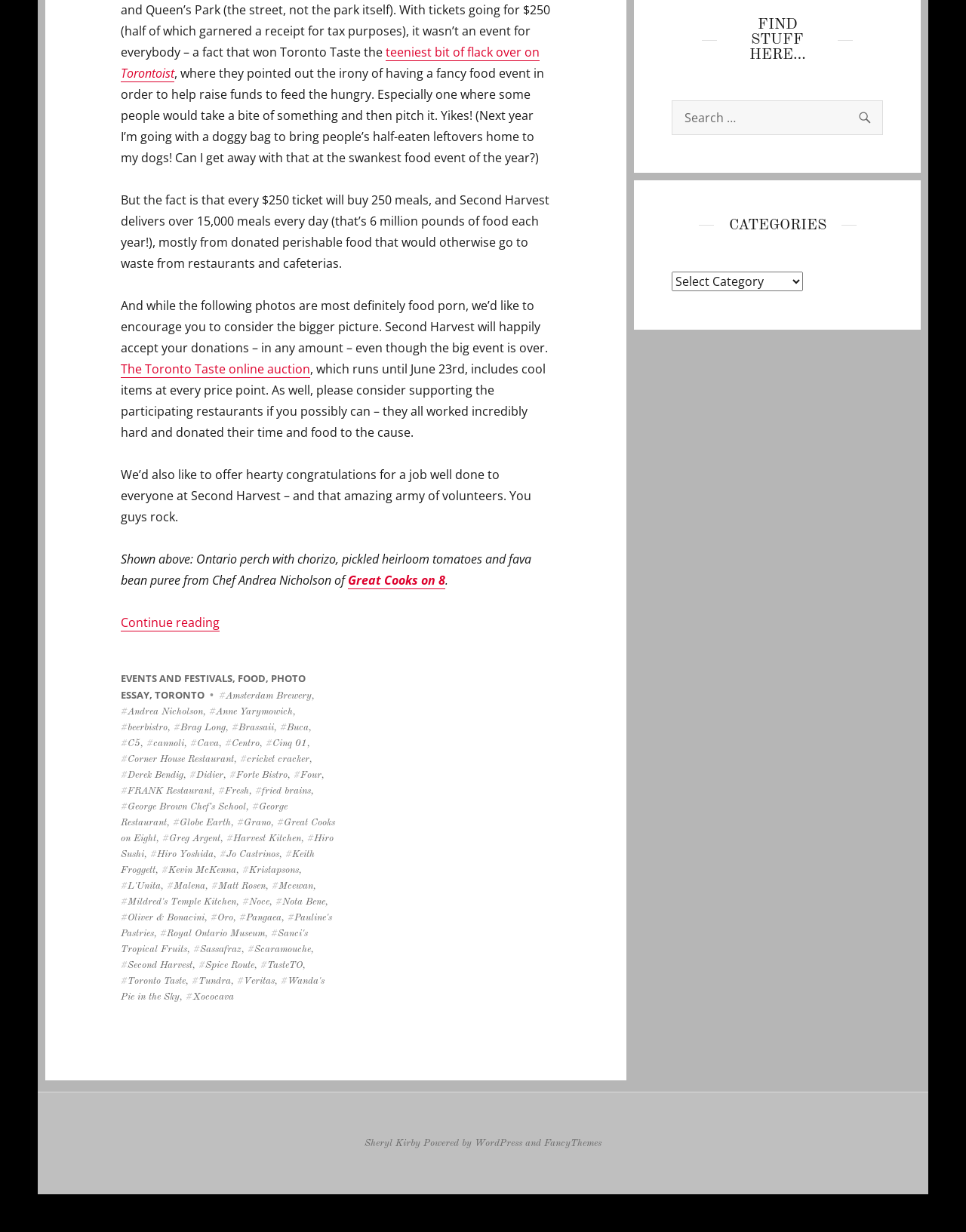Locate the bounding box coordinates of the clickable area to execute the instruction: "Read the full article by clicking Continue reading". Provide the coordinates as four float numbers between 0 and 1, represented as [left, top, right, bottom].

[0.125, 0.498, 0.227, 0.512]